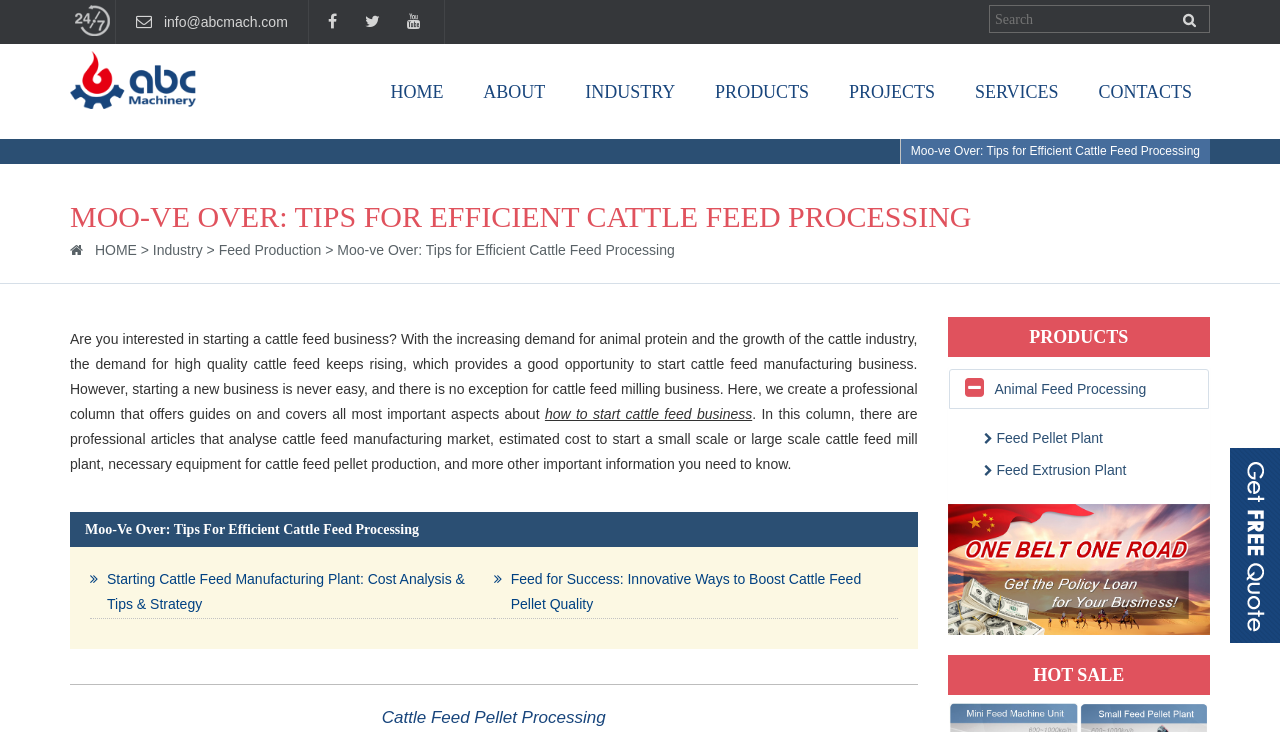Please specify the bounding box coordinates for the clickable region that will help you carry out the instruction: "Read Moo-ve Over: Tips for Efficient Cattle Feed Processing".

[0.703, 0.19, 0.945, 0.224]